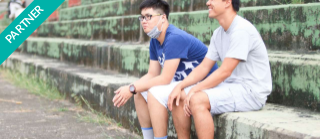Answer the following in one word or a short phrase: 
Where is the turquoise banner located?

Upper left corner